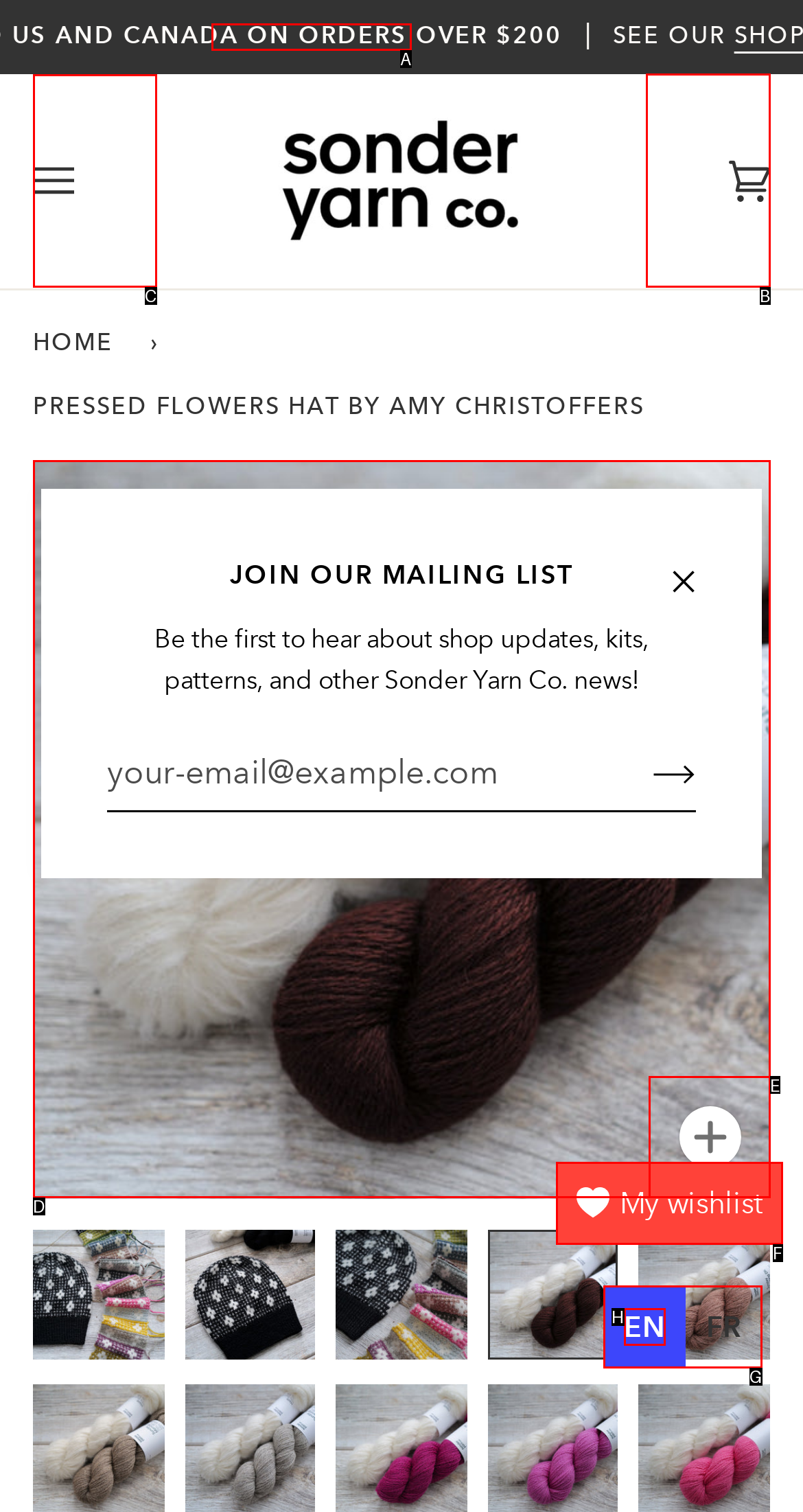Which option should be clicked to execute the following task: Go to the cart? Respond with the letter of the selected option.

B